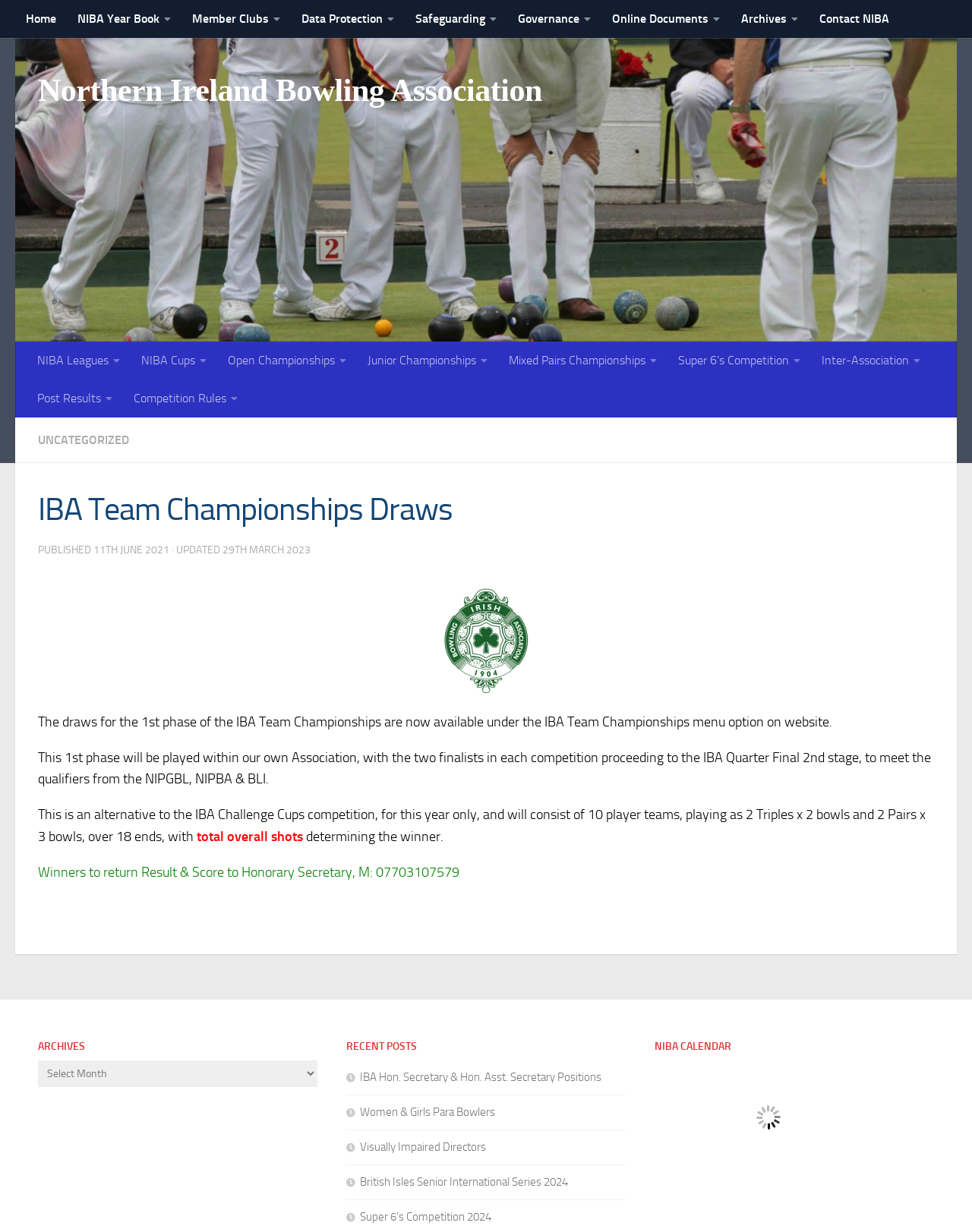Please identify the bounding box coordinates of the element's region that needs to be clicked to fulfill the following instruction: "Go to the 'NIBA Year Book'". The bounding box coordinates should consist of four float numbers between 0 and 1, i.e., [left, top, right, bottom].

[0.069, 0.0, 0.187, 0.031]